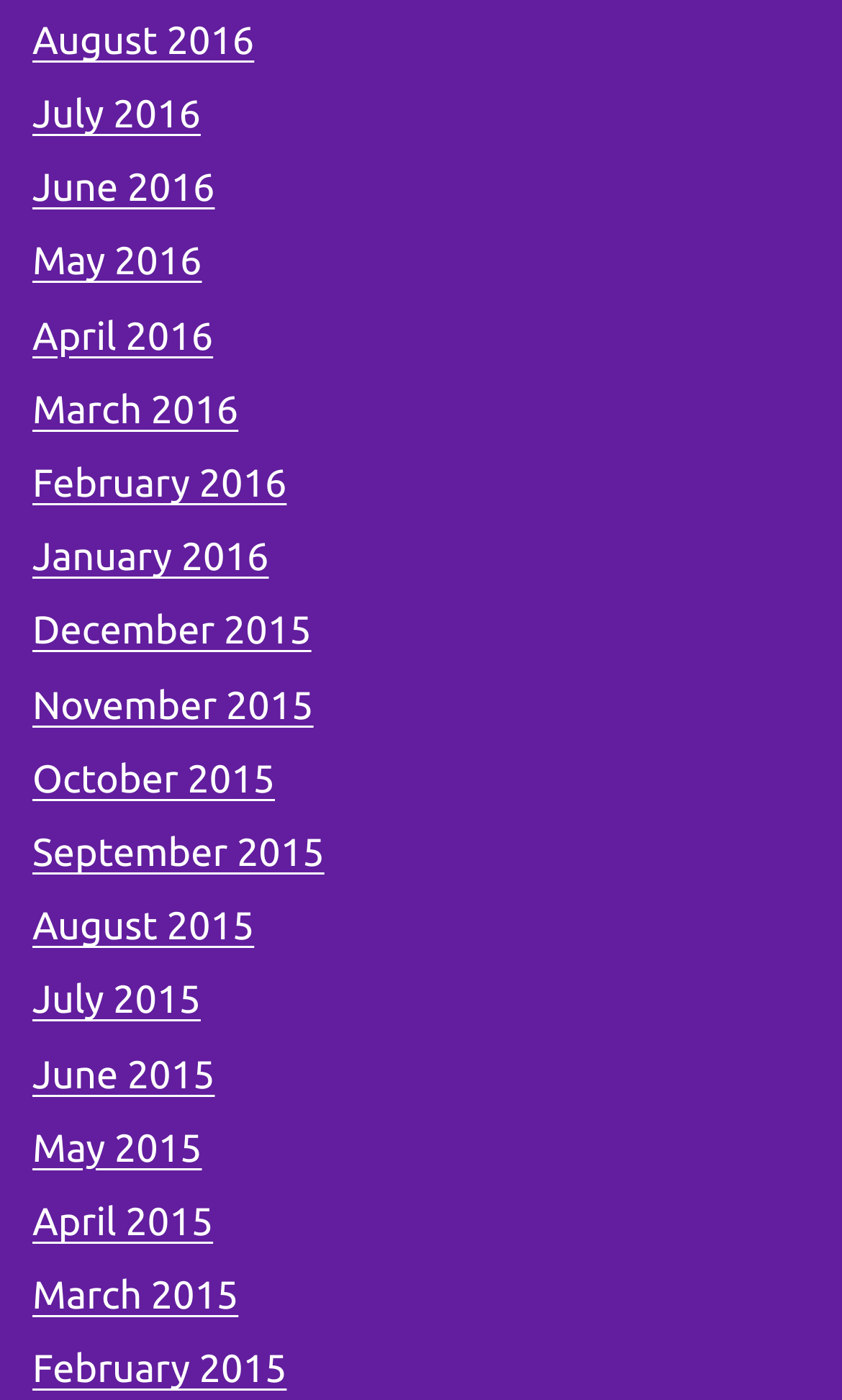Please locate the bounding box coordinates of the region I need to click to follow this instruction: "view July 2015".

[0.038, 0.699, 0.238, 0.73]